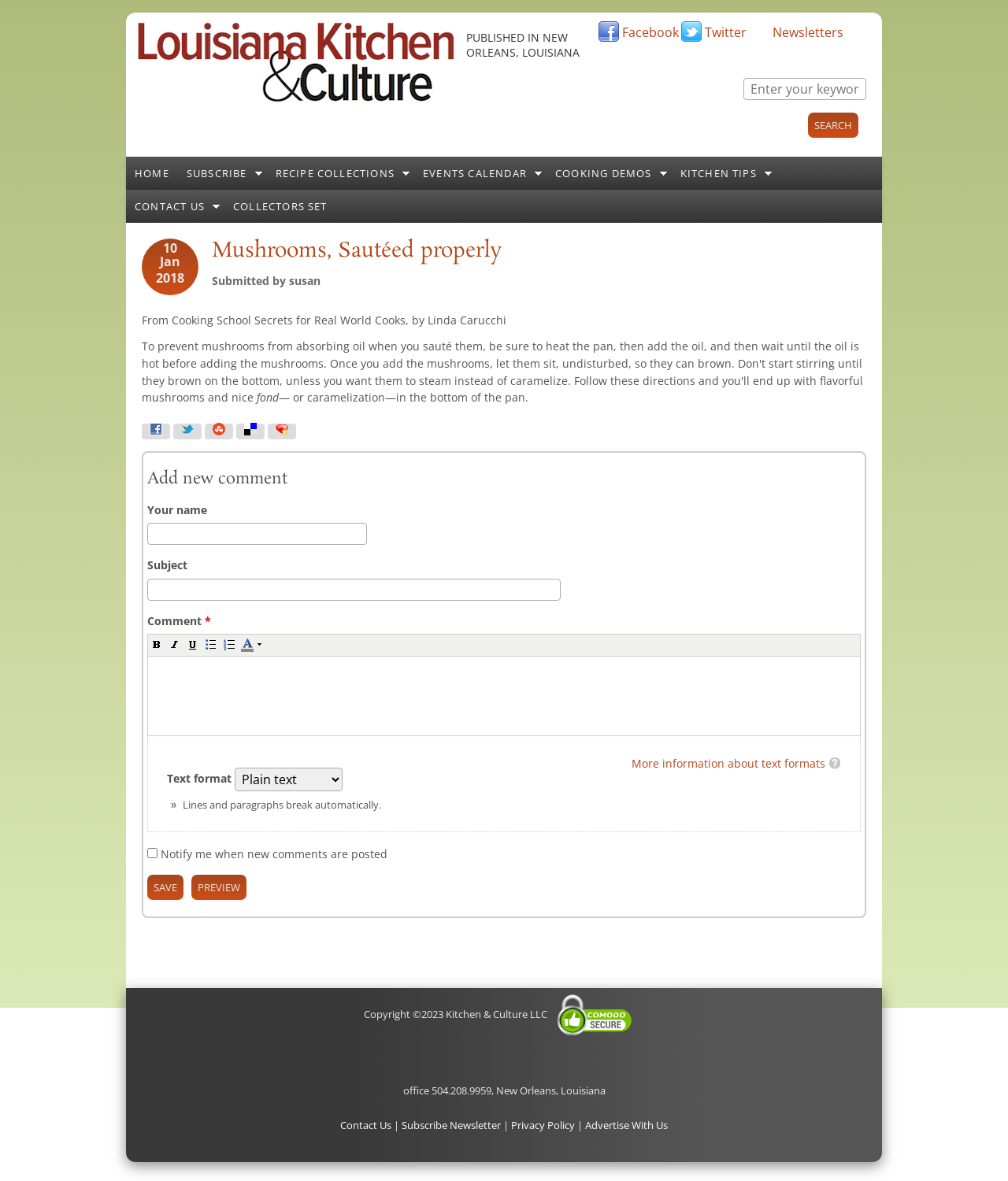What is the copyright year of the website?
Provide a detailed answer to the question, using the image to inform your response.

The copyright year of the website can be found at the bottom of the page, where it is stated as 'Copyright ©2023 Kitchen & Culture LLC'. This indicates that the website's content is copyrighted as of 2023.